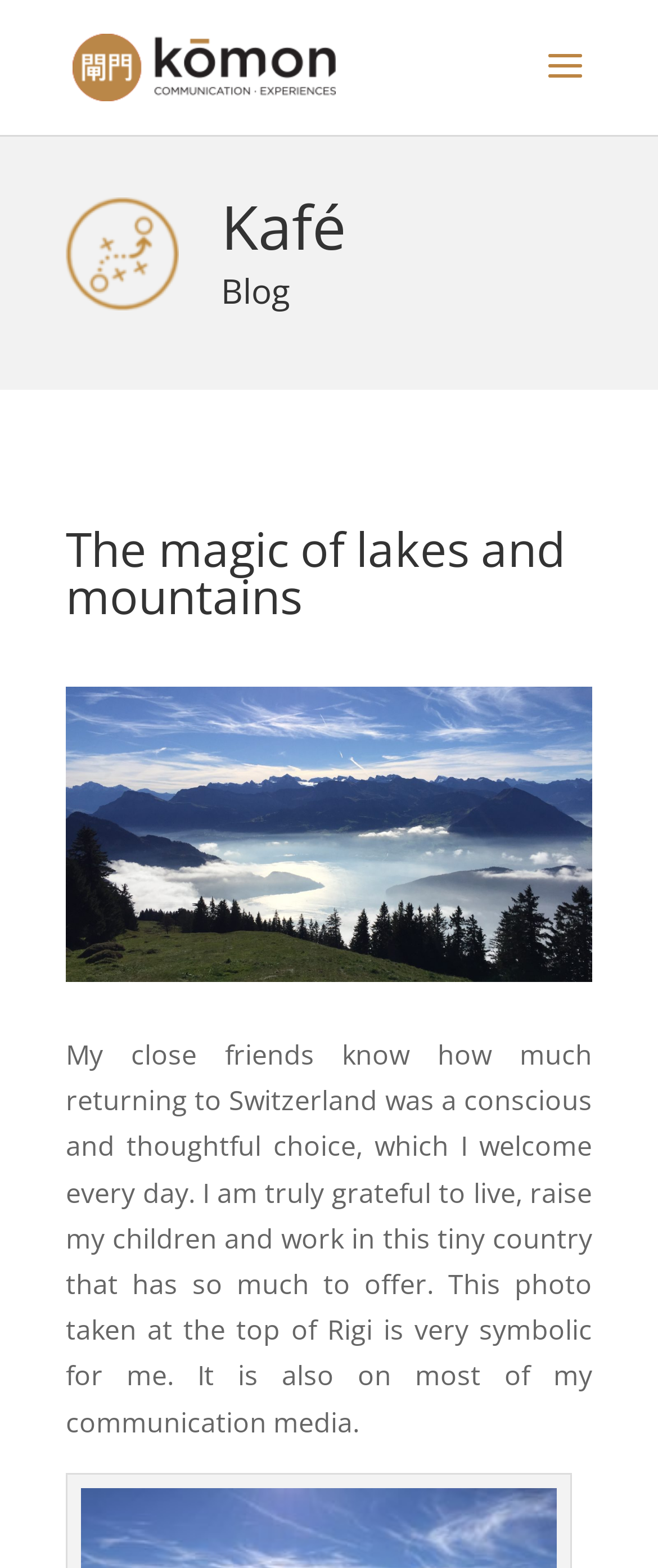Identify the bounding box for the UI element specified in this description: "alt="Kōmon - communication expériences"". The coordinates must be four float numbers between 0 and 1, formatted as [left, top, right, bottom].

[0.11, 0.029, 0.51, 0.053]